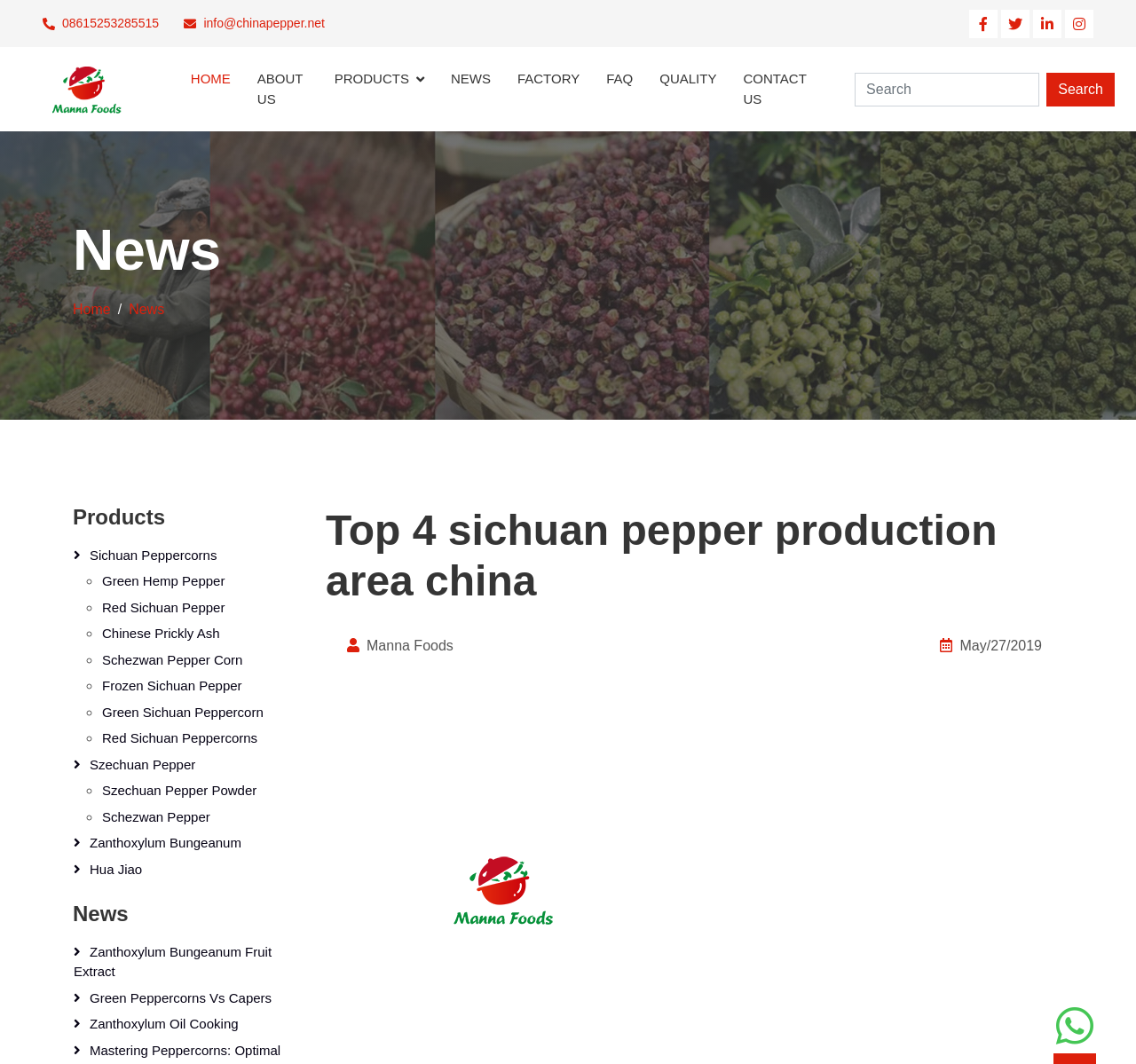From the details in the image, provide a thorough response to the question: What is the company name?

The company name is obtained from the top-left corner of the webpage, where the logo and company name 'Manna Foods' are displayed.